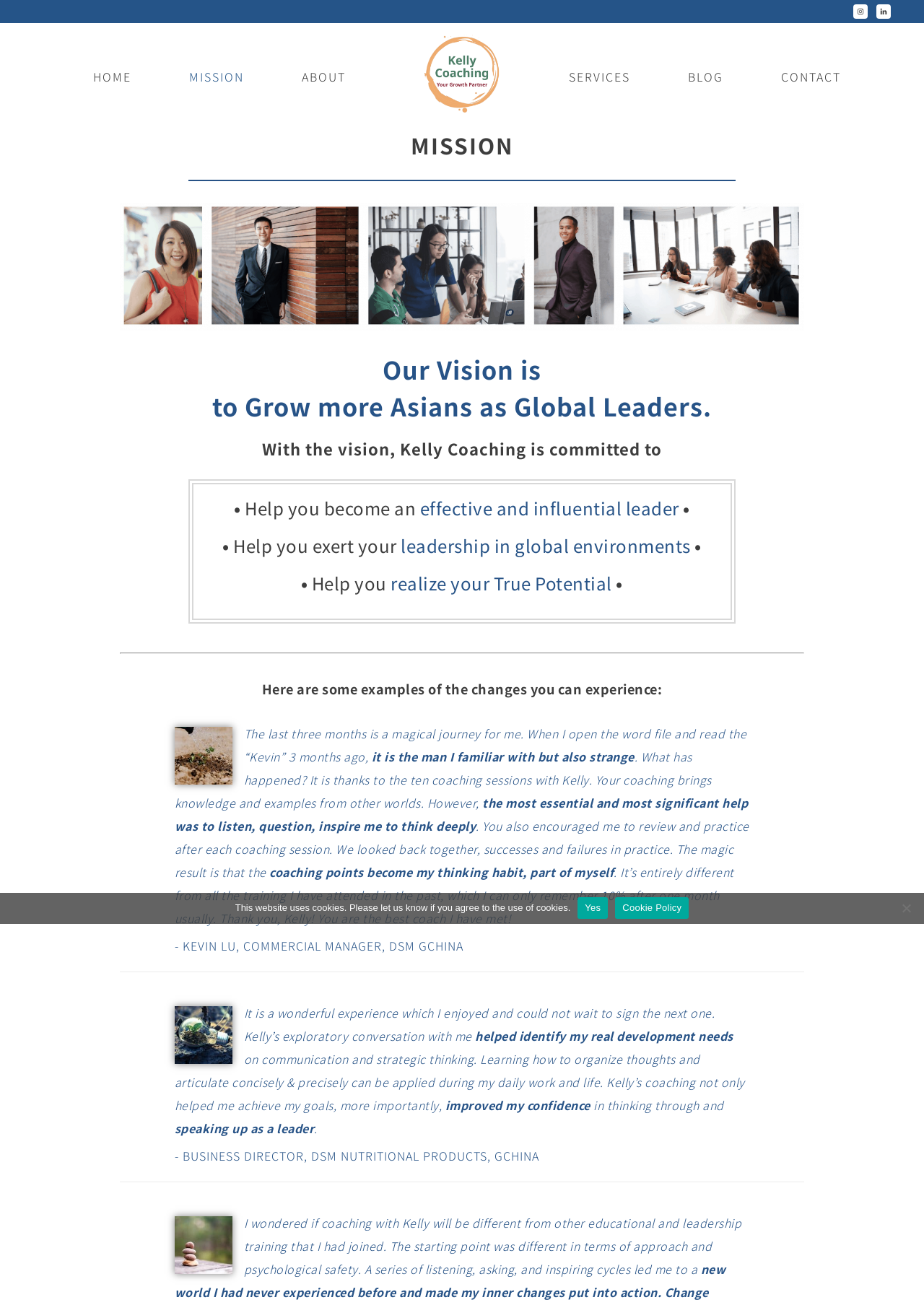Please identify the bounding box coordinates of the region to click in order to complete the task: "Click the ABOUT link". The coordinates must be four float numbers between 0 and 1, specified as [left, top, right, bottom].

[0.295, 0.043, 0.405, 0.074]